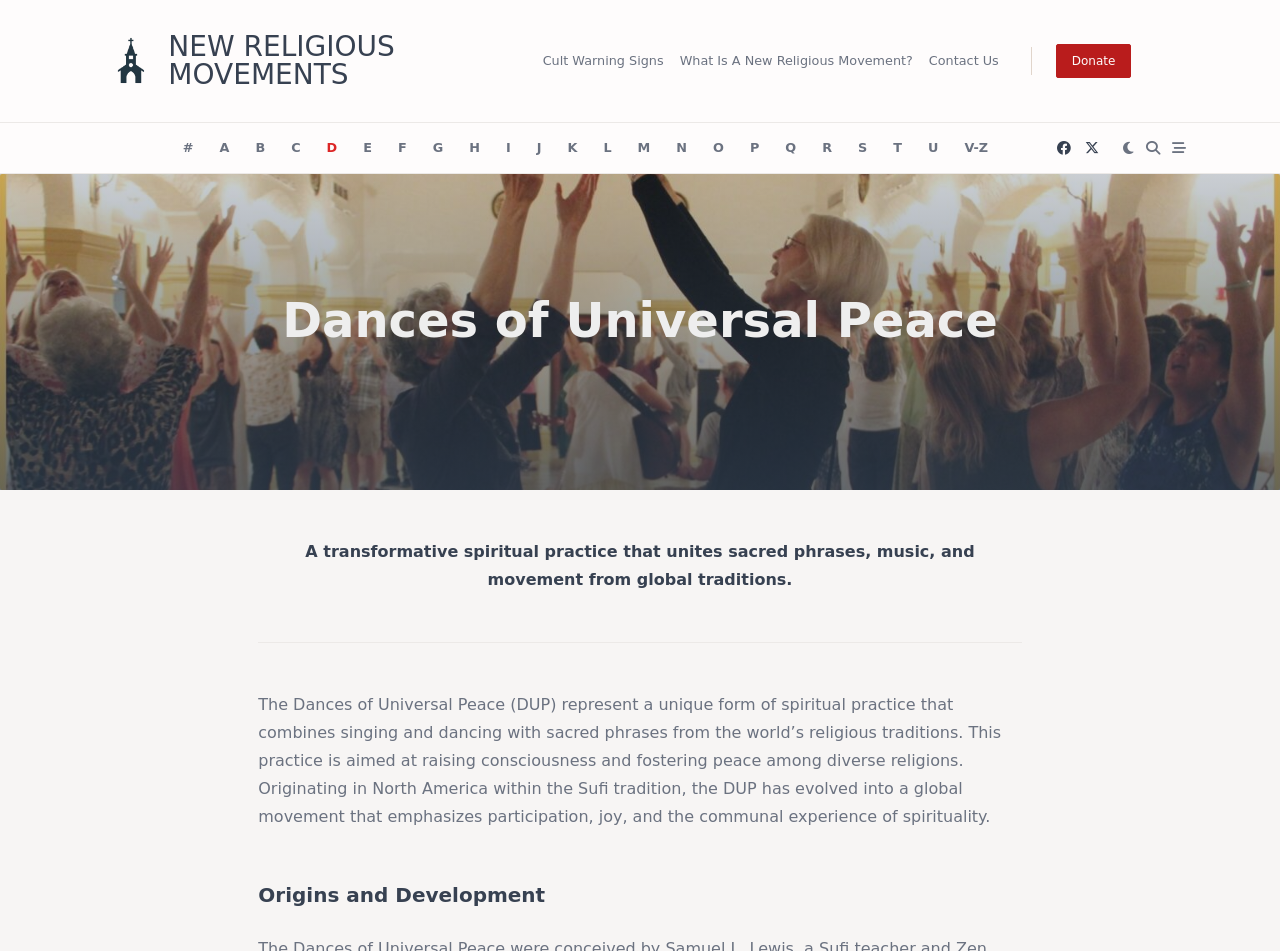Identify the bounding box of the HTML element described here: "parent_node: NEW RELIGIOUS MOVEMENTS". Provide the coordinates as four float numbers between 0 and 1: [left, top, right, bottom].

[0.073, 0.0, 0.132, 0.128]